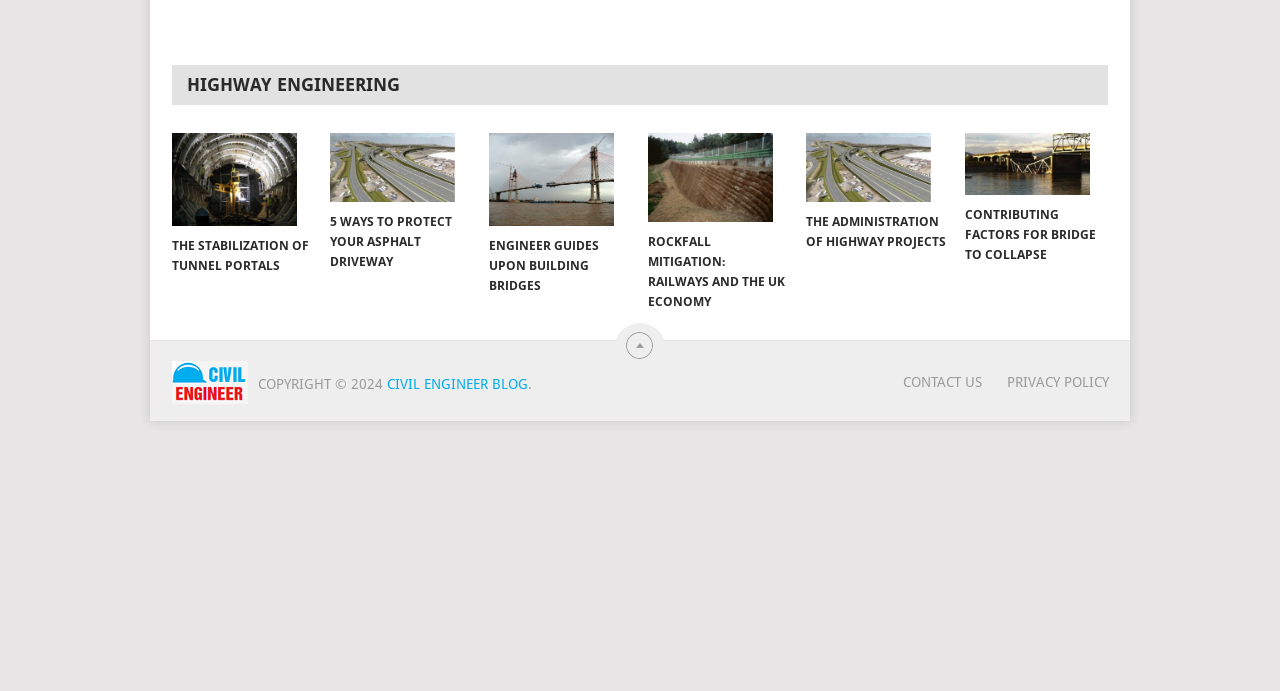Please reply with a single word or brief phrase to the question: 
What is the topic of the first link?

Tunnel Construction